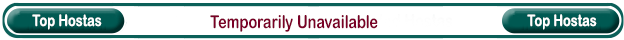What is the purpose of the banner?
Answer the question with as much detail as you can, using the image as a reference.

The banner is labeled 'Temporarily Unavailable', which suggests that its purpose is to inform users that something, likely related to hostas, is currently not available.